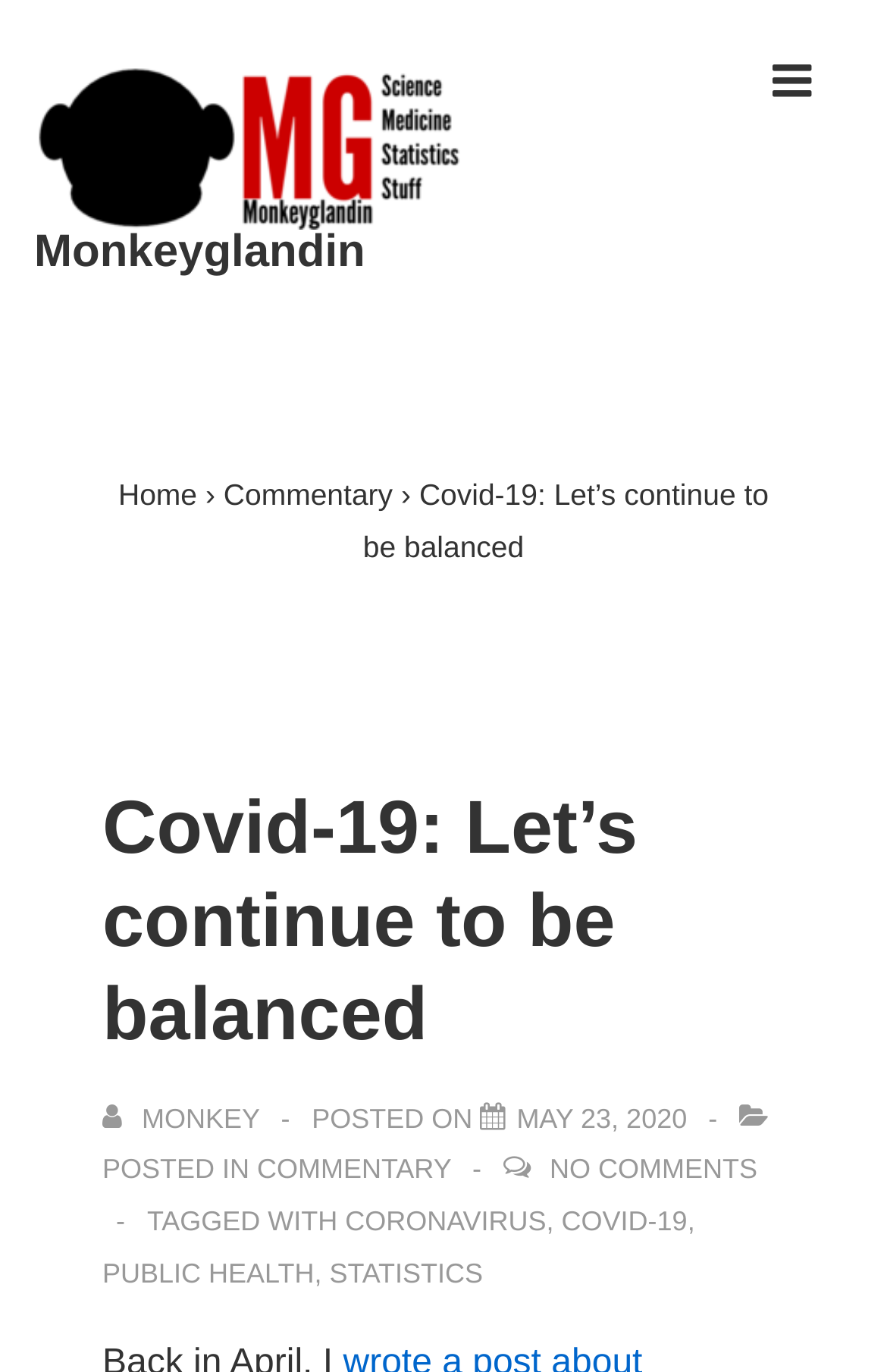Indicate the bounding box coordinates of the element that needs to be clicked to satisfy the following instruction: "Click the Monkeyglandin logo". The coordinates should be four float numbers between 0 and 1, i.e., [left, top, right, bottom].

[0.038, 0.046, 0.603, 0.168]